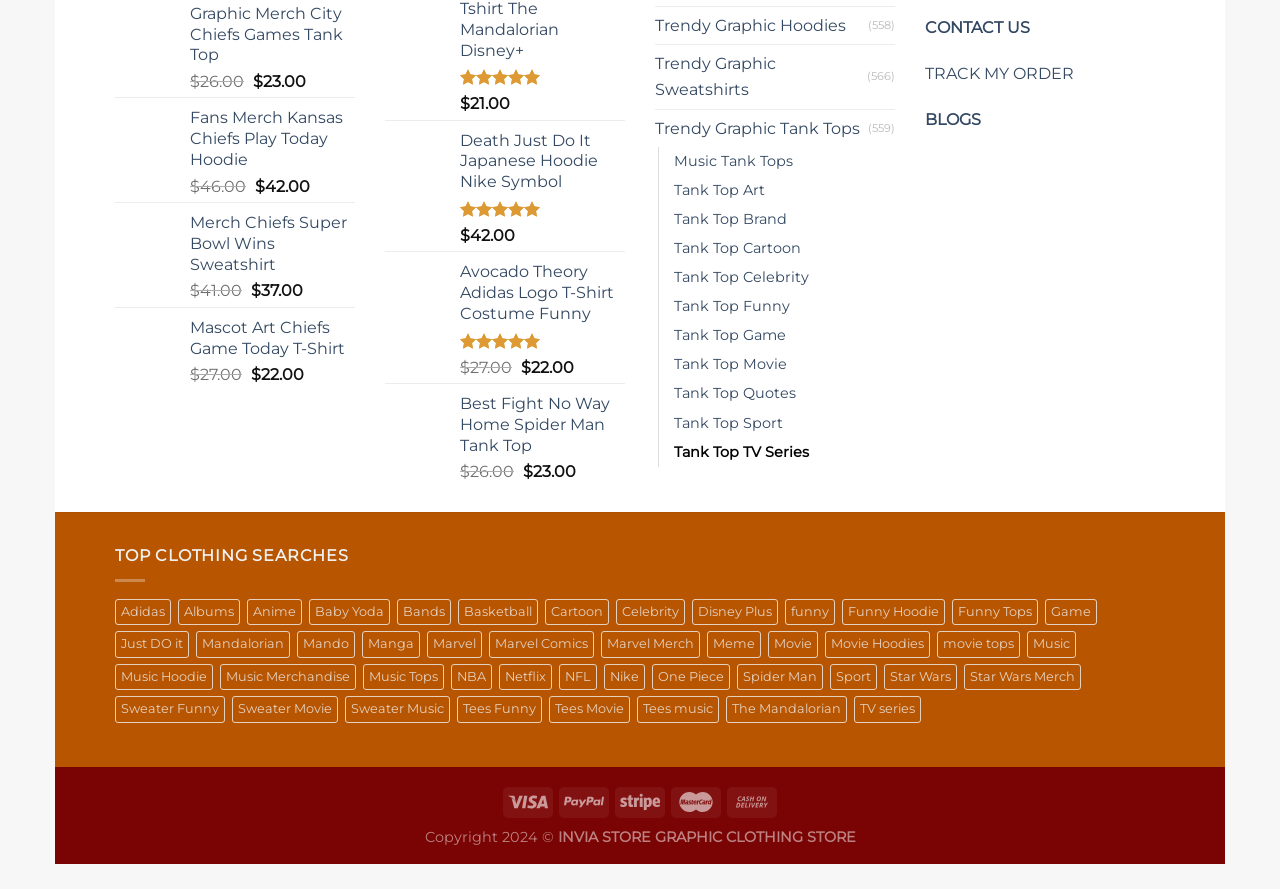Please identify the bounding box coordinates of the clickable element to fulfill the following instruction: "View Graphic Merch City Chiefs Games Tank Top". The coordinates should be four float numbers between 0 and 1, i.e., [left, top, right, bottom].

[0.148, 0.004, 0.277, 0.074]